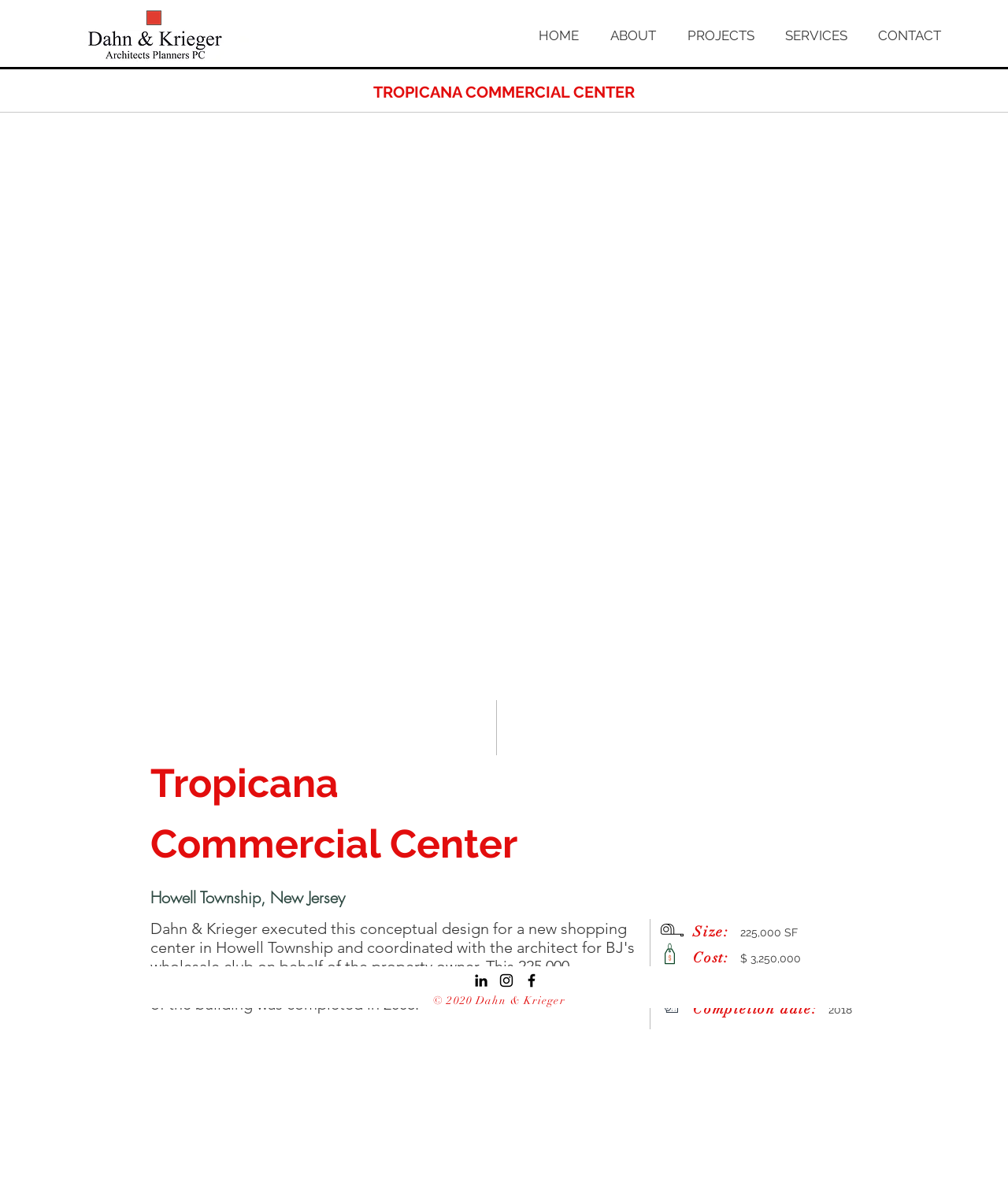Given the description of the UI element: "© 2020 Dahn & Krieger", predict the bounding box coordinates in the form of [left, top, right, bottom], with each value being a float between 0 and 1.

[0.43, 0.838, 0.564, 0.849]